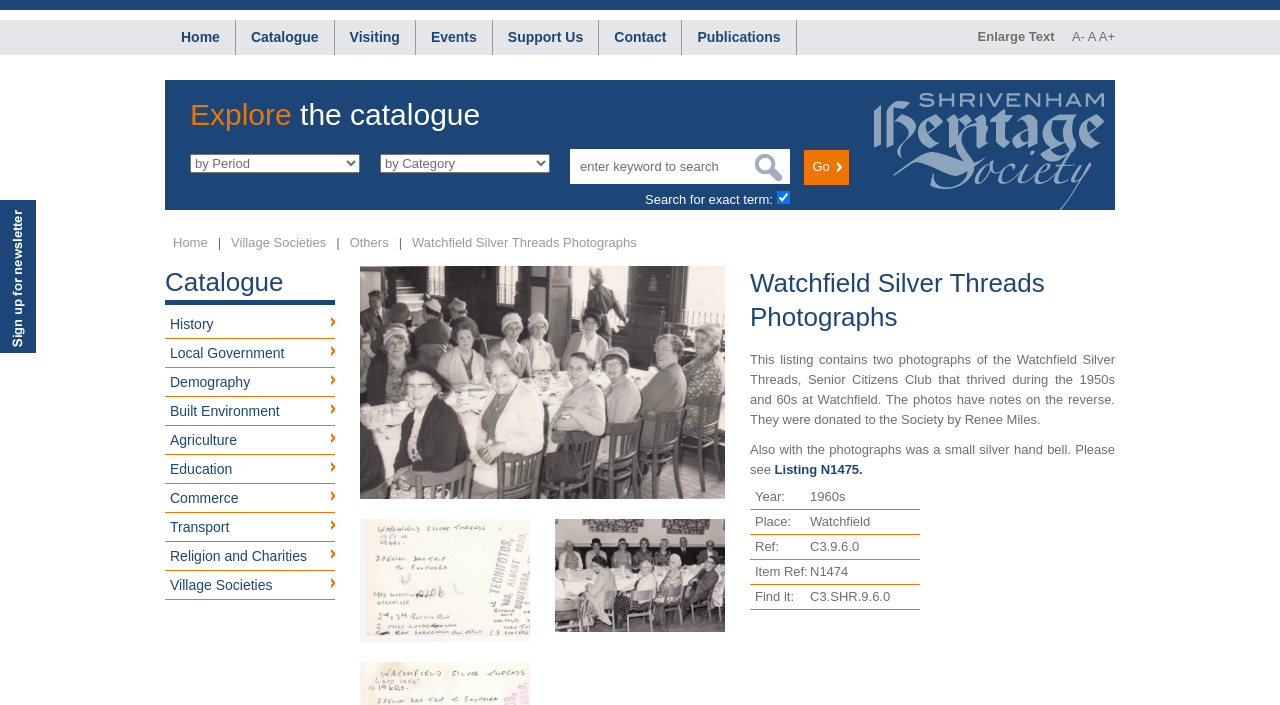Describe in detail what you see on the webpage.

The webpage is about the Shrivenham Heritage Society, specifically showcasing the Watchfield Silver Threads Photographs. At the top, there is a navigation menu with links to various sections, including Home, Catalogue, Visiting, Events, Support Us, and Contact. Below the navigation menu, there is a section to enlarge the text and adjust the font size.

The main content area is divided into two sections. On the left, there is a search bar with a dropdown menu and a "Go" button, allowing users to search for specific keywords. Below the search bar, there are links to different categories, including History, Local Government, Demography, and more.

On the right side, there is a section dedicated to the Watchfield Silver Threads Photographs. It features two photographs with notes on the reverse, which were donated to the Society by Renee Miles. There is also a small silver hand bell associated with the photographs. The section provides detailed information about the photographs, including the year, place, reference number, and item reference.

Below the photographs, there are additional details about the listing, including a description of the photographs and their context. The webpage also features a heading that reads "Watchfield Silver Threads Photographs" and a brief introduction to the listing.